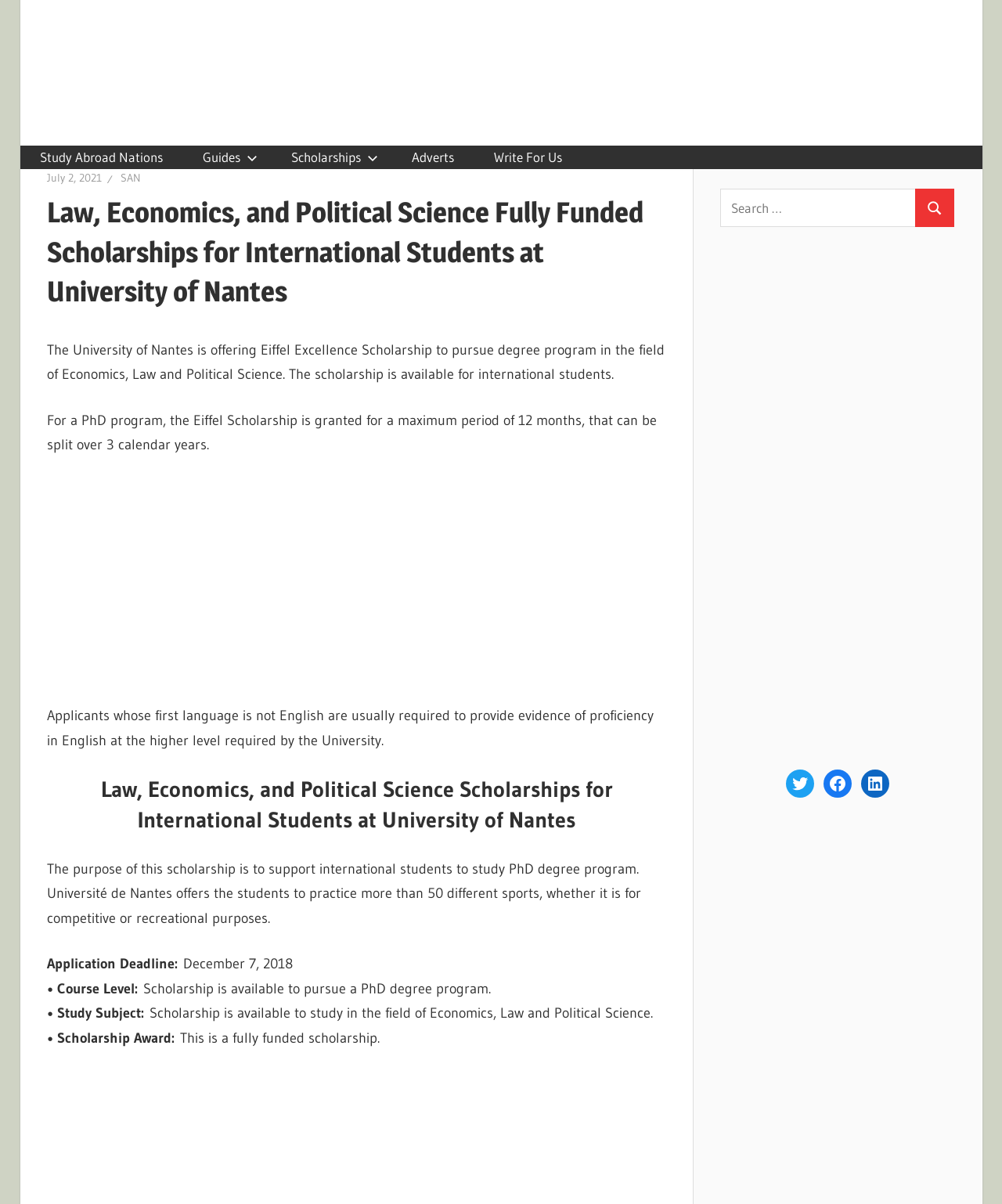What is the name of the university offering the Eiffel Excellence Scholarship?
Please provide a single word or phrase based on the screenshot.

University of Nantes